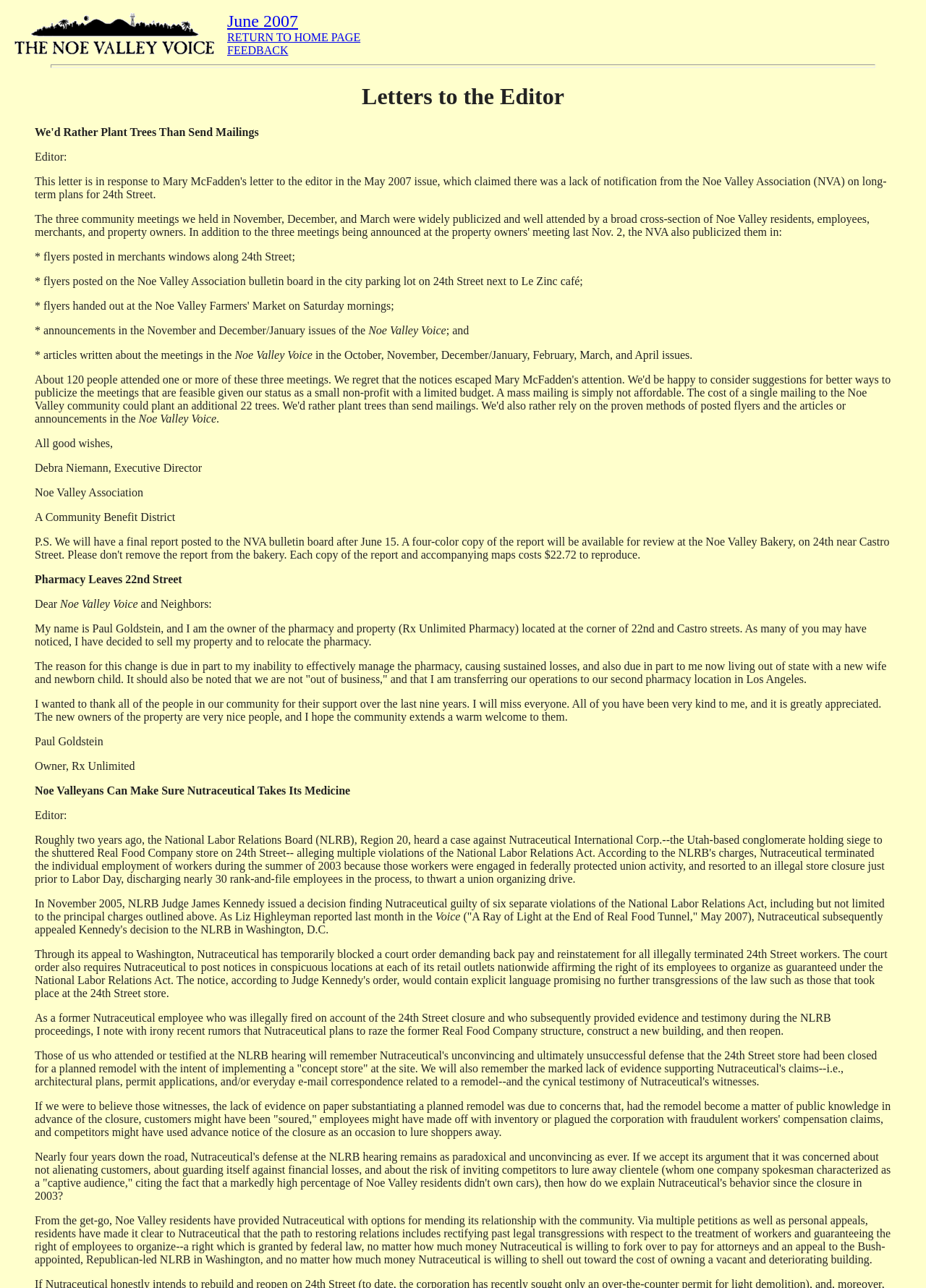What is the name of the pharmacy mentioned?
Based on the image, answer the question with a single word or brief phrase.

Rx Unlimited Pharmacy